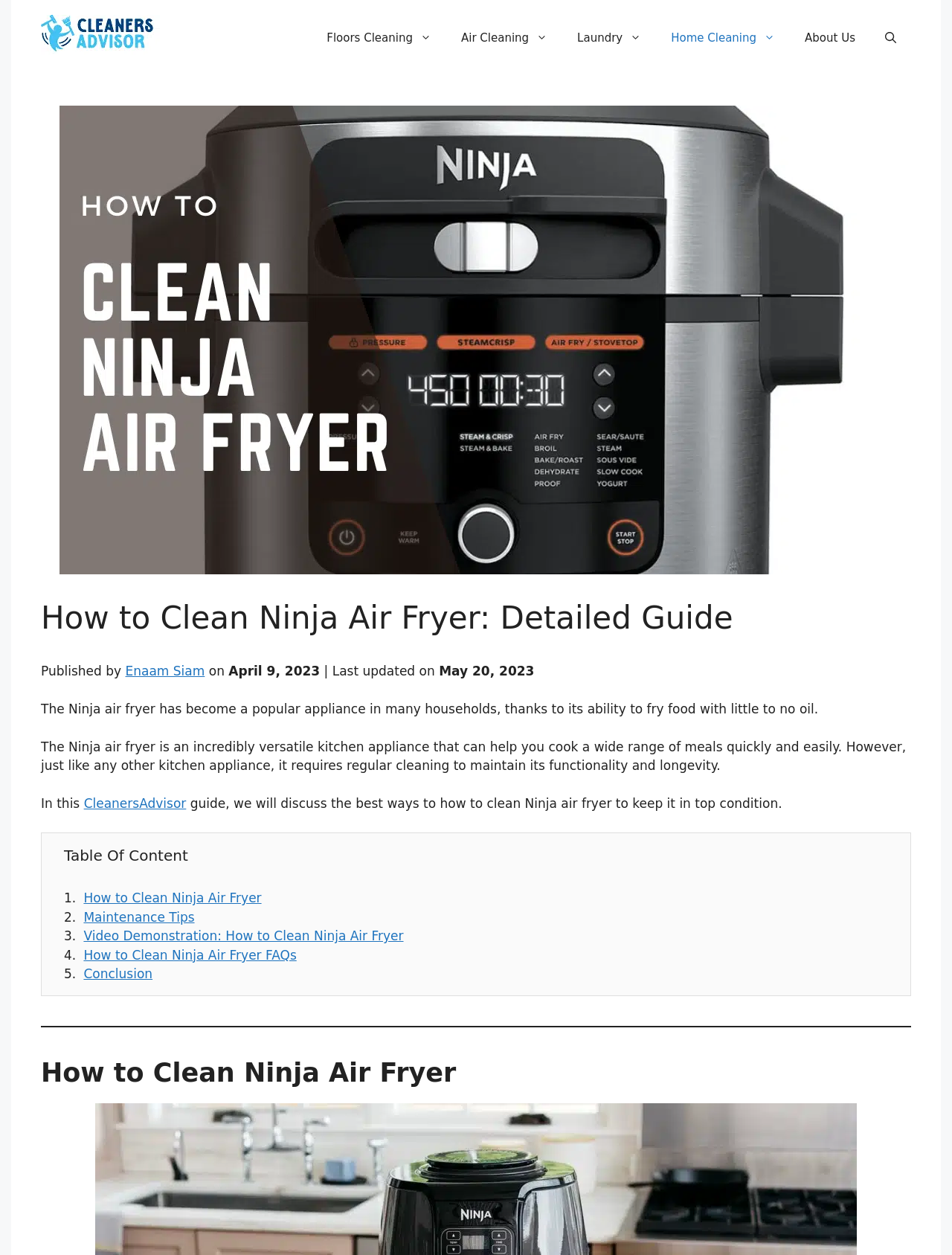When was the article last updated?
Please provide a single word or phrase as the answer based on the screenshot.

May 20, 2023